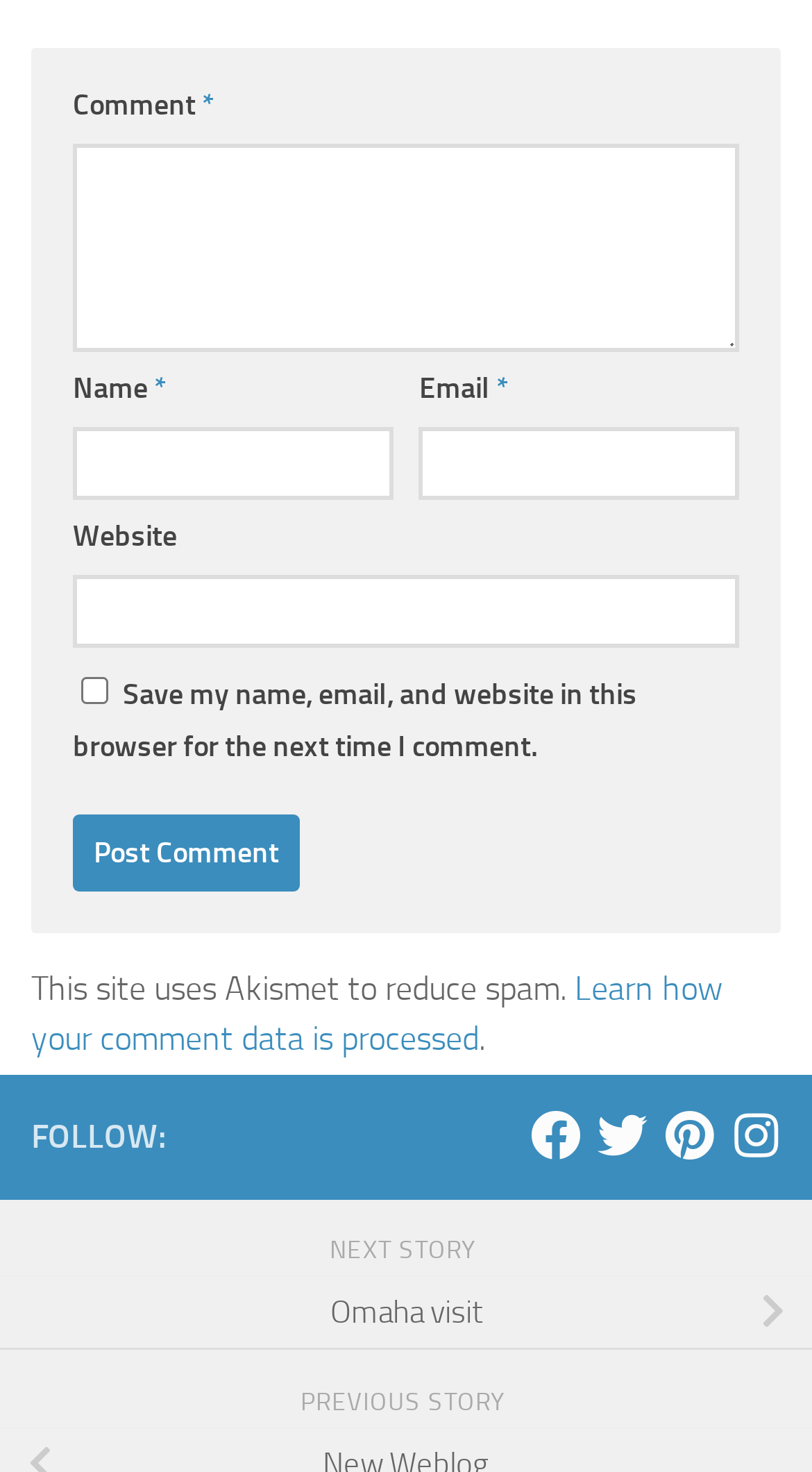Please specify the coordinates of the bounding box for the element that should be clicked to carry out this instruction: "Follow us on Facebook". The coordinates must be four float numbers between 0 and 1, formatted as [left, top, right, bottom].

[0.654, 0.755, 0.715, 0.788]